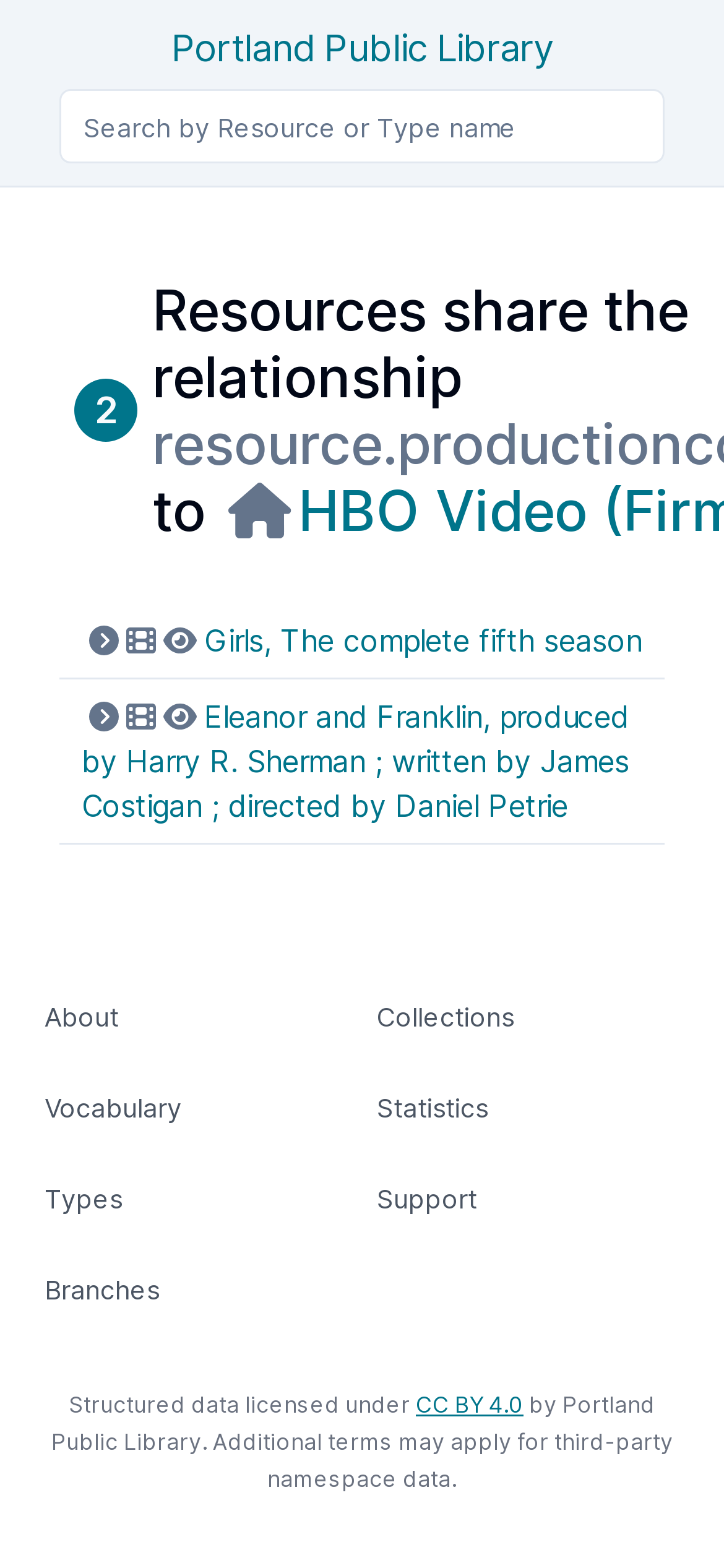Identify and provide the main heading of the webpage.

Portland Public Library